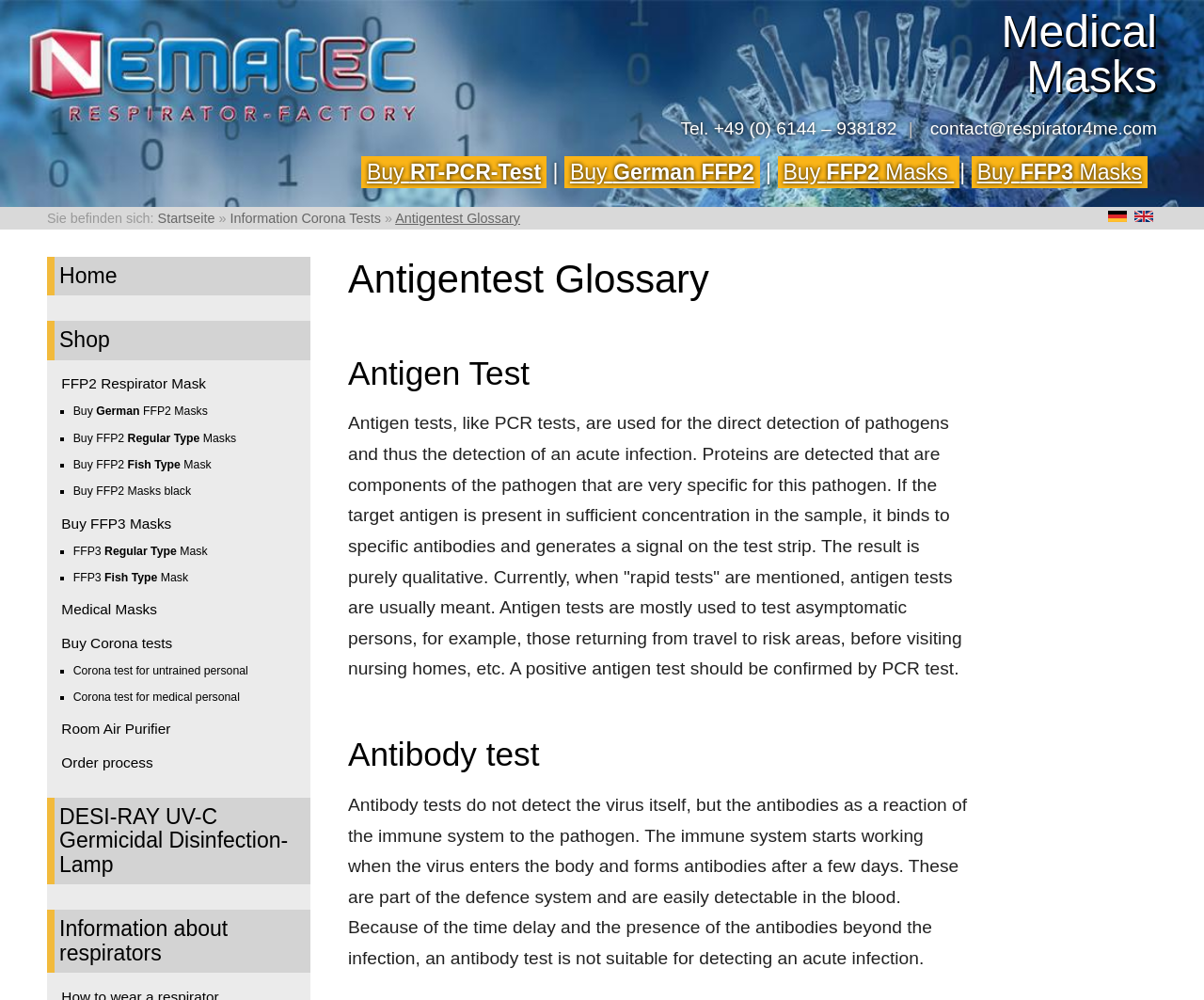What types of masks are available for purchase? Observe the screenshot and provide a one-word or short phrase answer.

FFP2 and FFP3